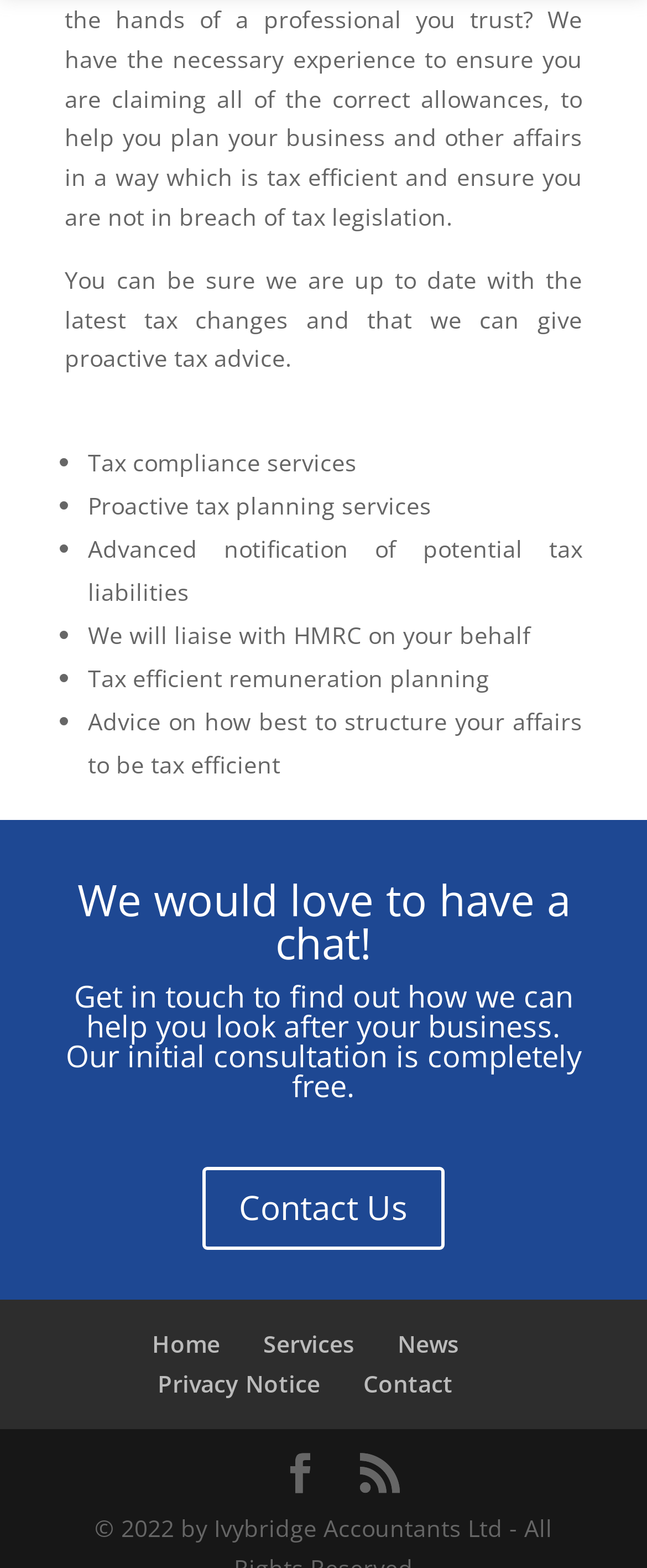How many links are there in the footer section?
Provide a one-word or short-phrase answer based on the image.

6